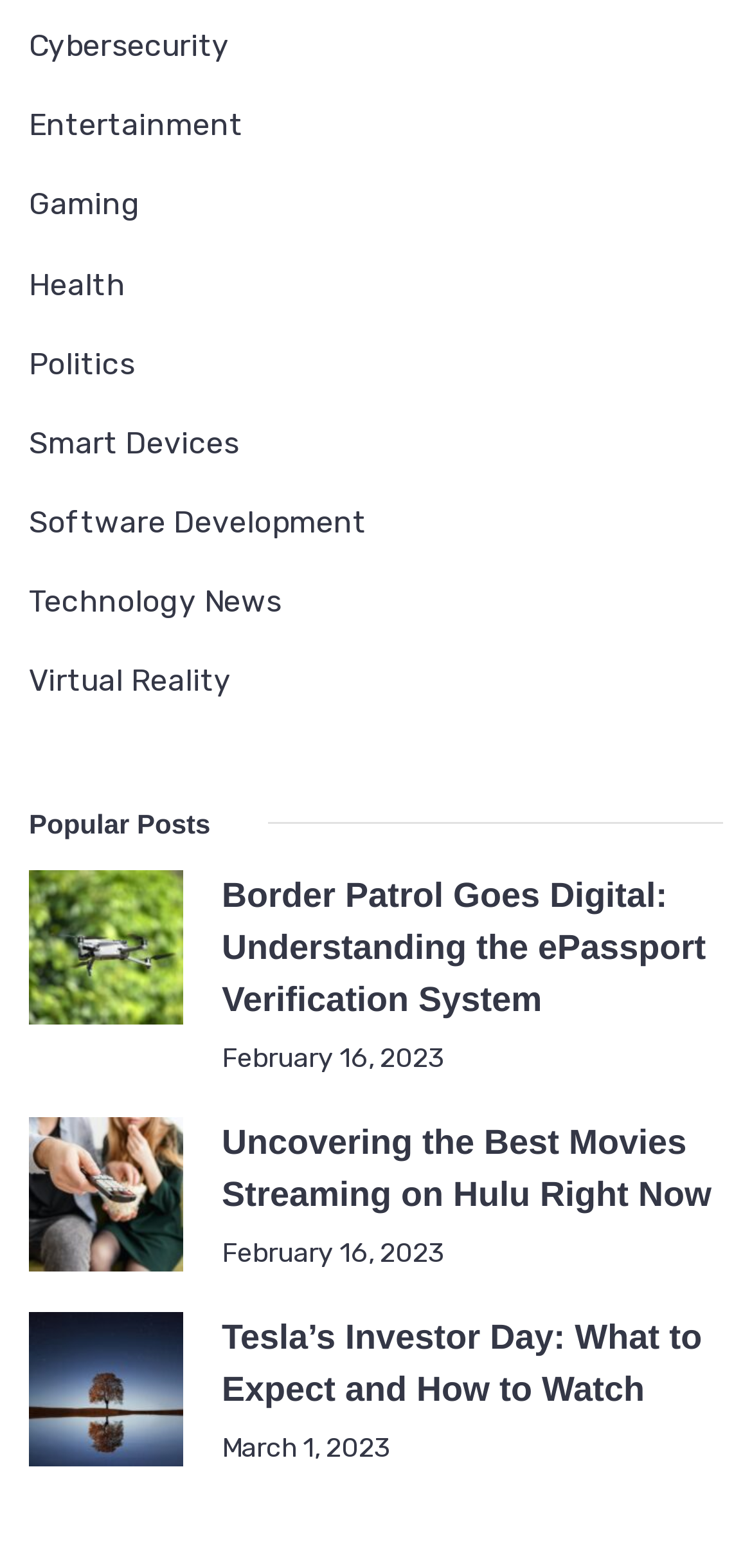Specify the bounding box coordinates for the region that must be clicked to perform the given instruction: "View Border Patrol Goes Digital article".

[0.295, 0.559, 0.939, 0.65]